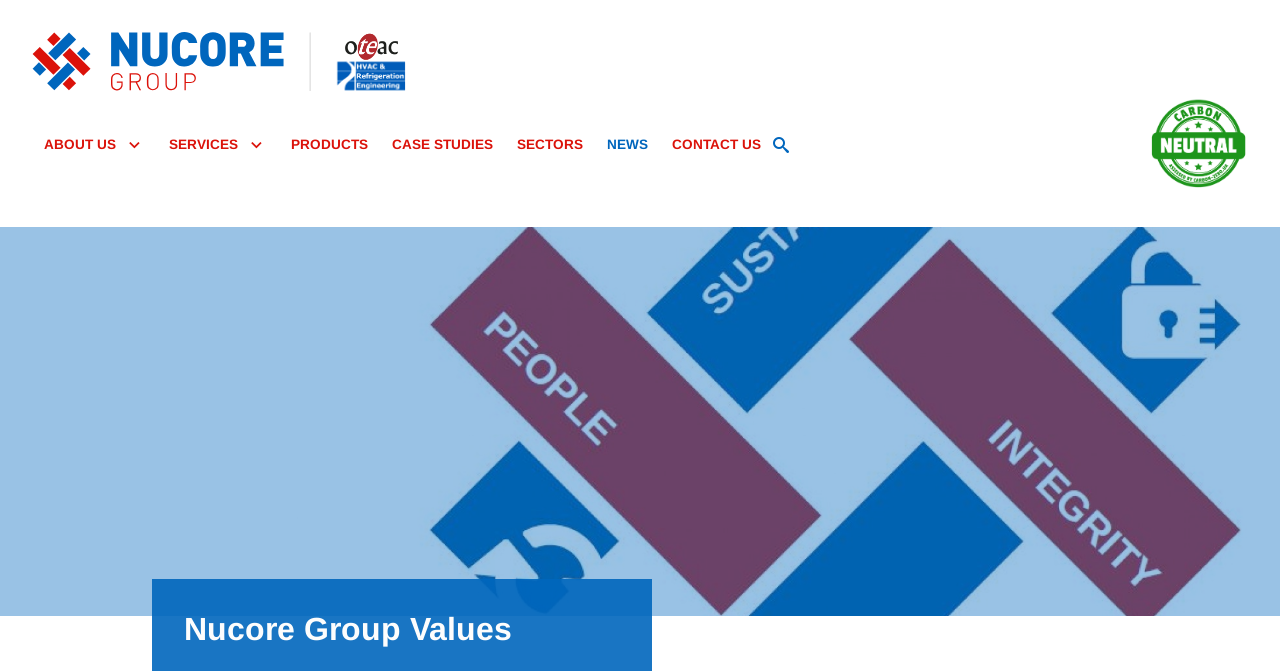Given the element description: "Types of Personal Injury Claims", predict the bounding box coordinates of this UI element. The coordinates must be four float numbers between 0 and 1, given as [left, top, right, bottom].

None